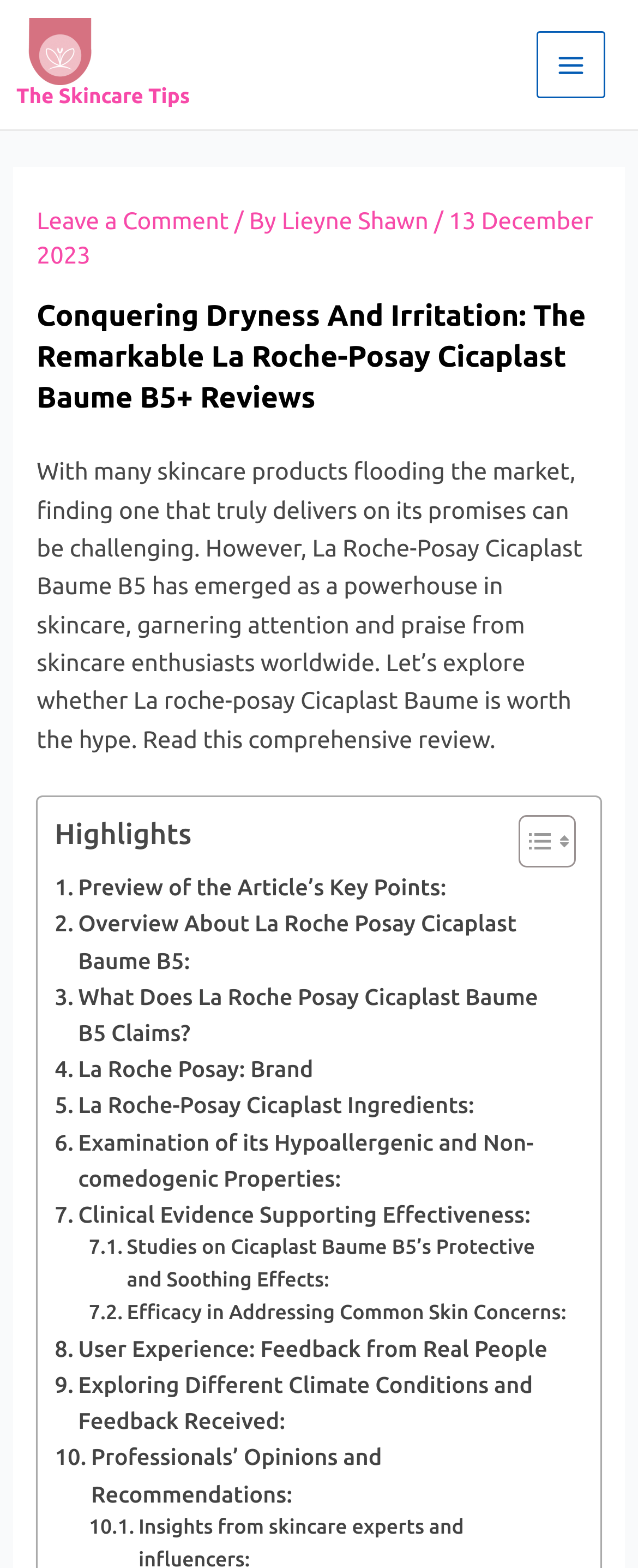Locate the bounding box coordinates of the element you need to click to accomplish the task described by this instruction: "Click on the 'skincare tips' link".

[0.026, 0.023, 0.154, 0.04]